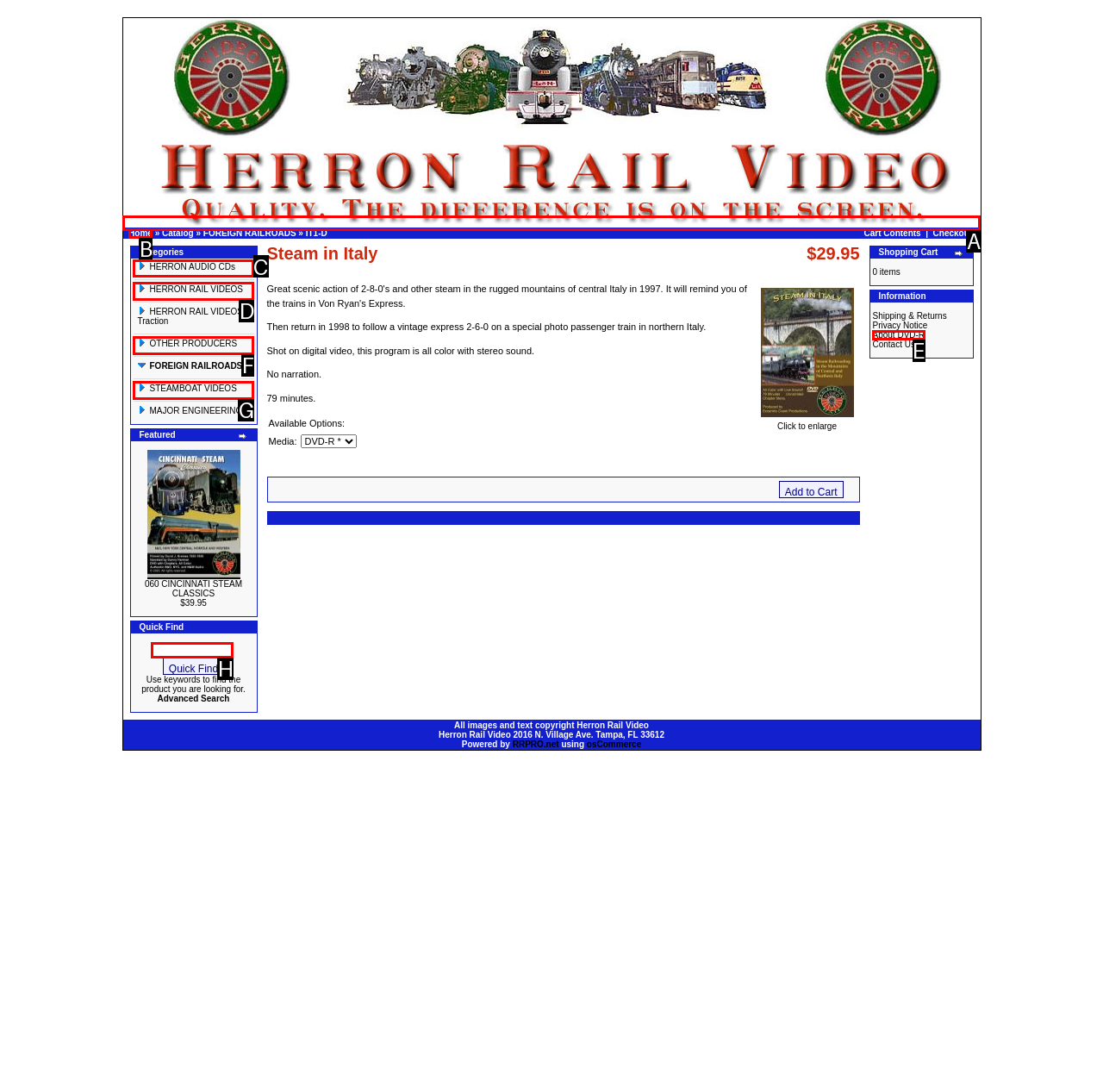Tell me which letter corresponds to the UI element that should be clicked to fulfill this instruction: browse 'HERRON AUDIO CDs'
Answer using the letter of the chosen option directly.

C